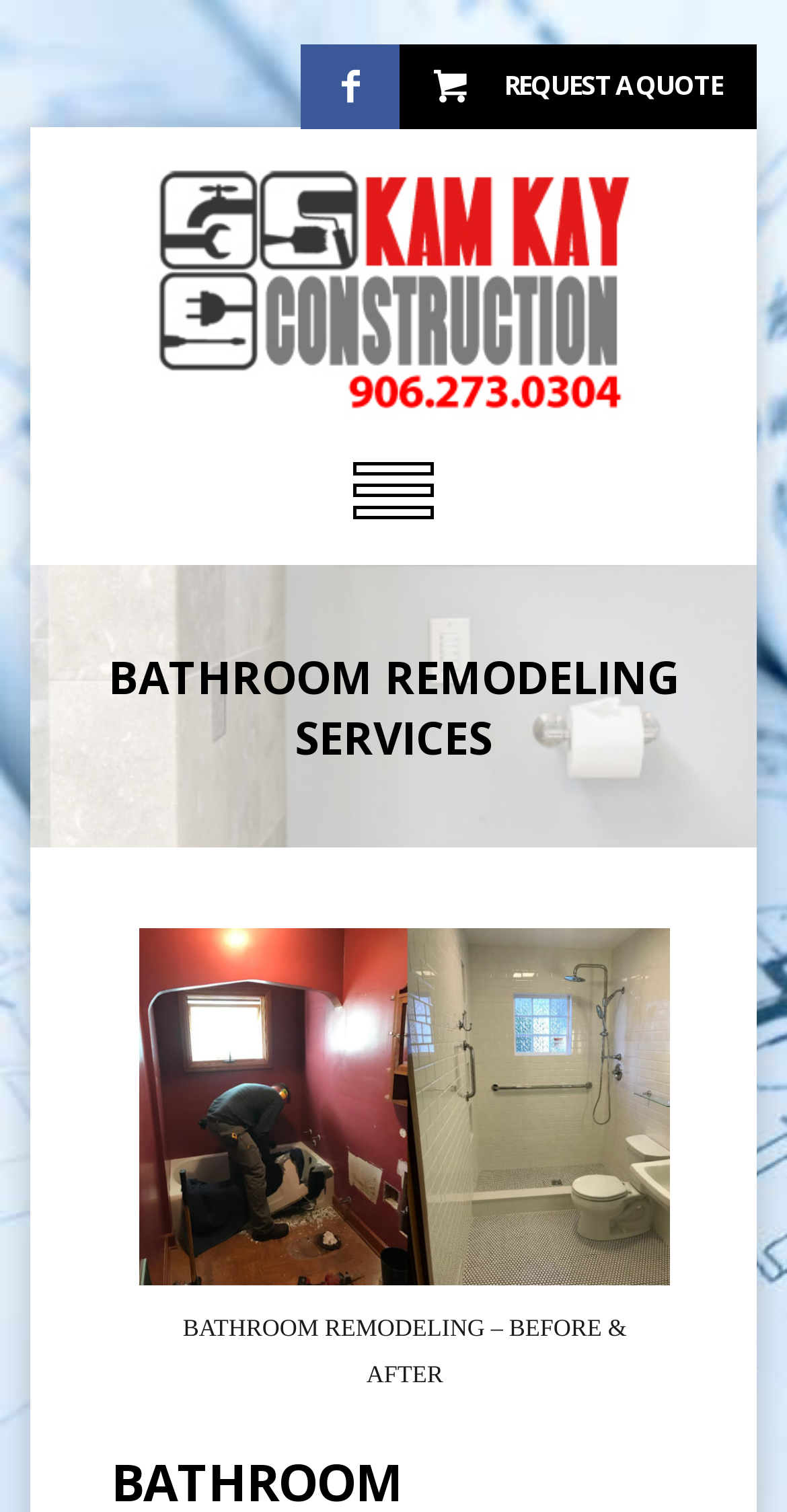Respond with a single word or phrase to the following question:
What is the focus of the bathroom remodeling services?

Custom tile work